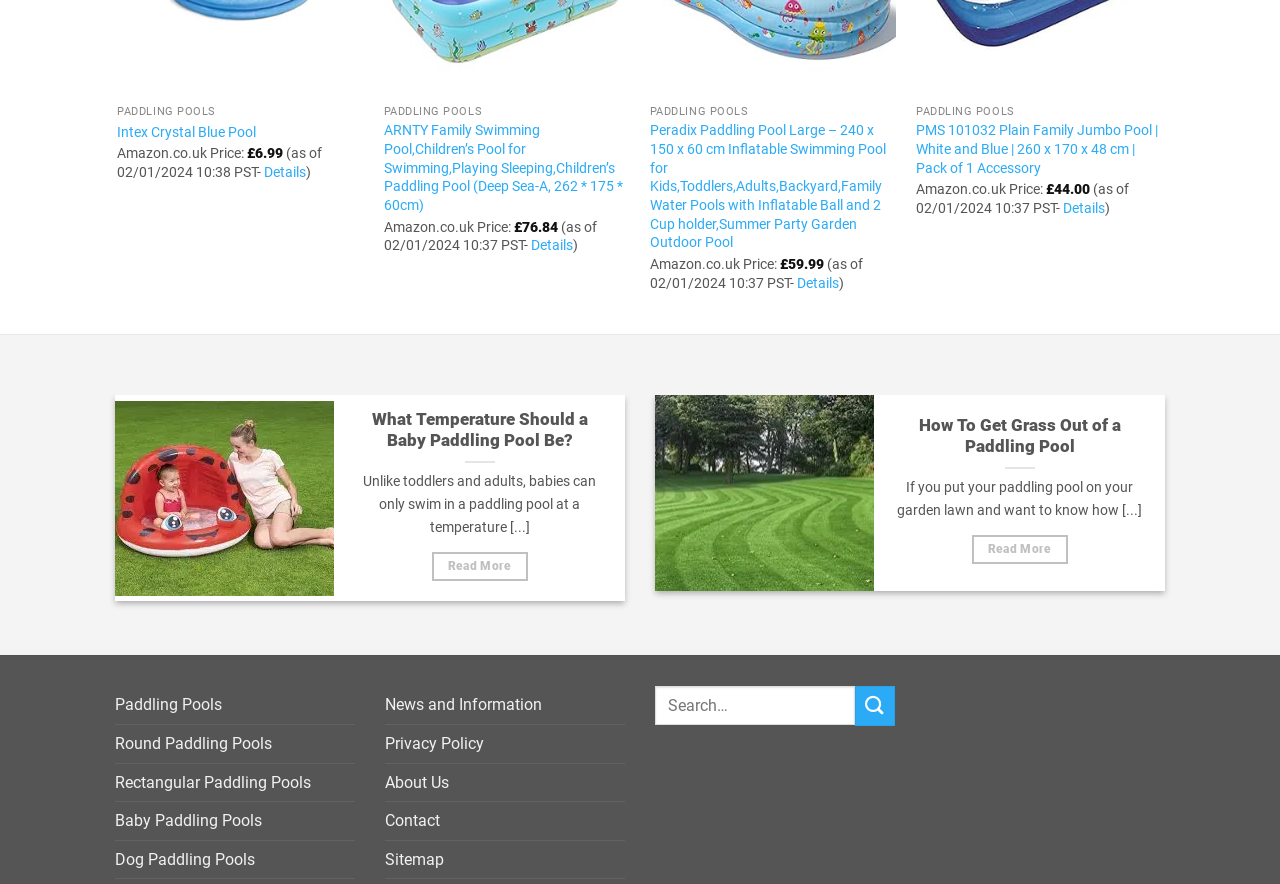What is the purpose of the search box?
Could you please answer the question thoroughly and with as much detail as possible?

I inferred the purpose of the search box by looking at its location on the webpage and the text 'Search for:' next to it, which suggests that it is meant to search for paddling pool related information.